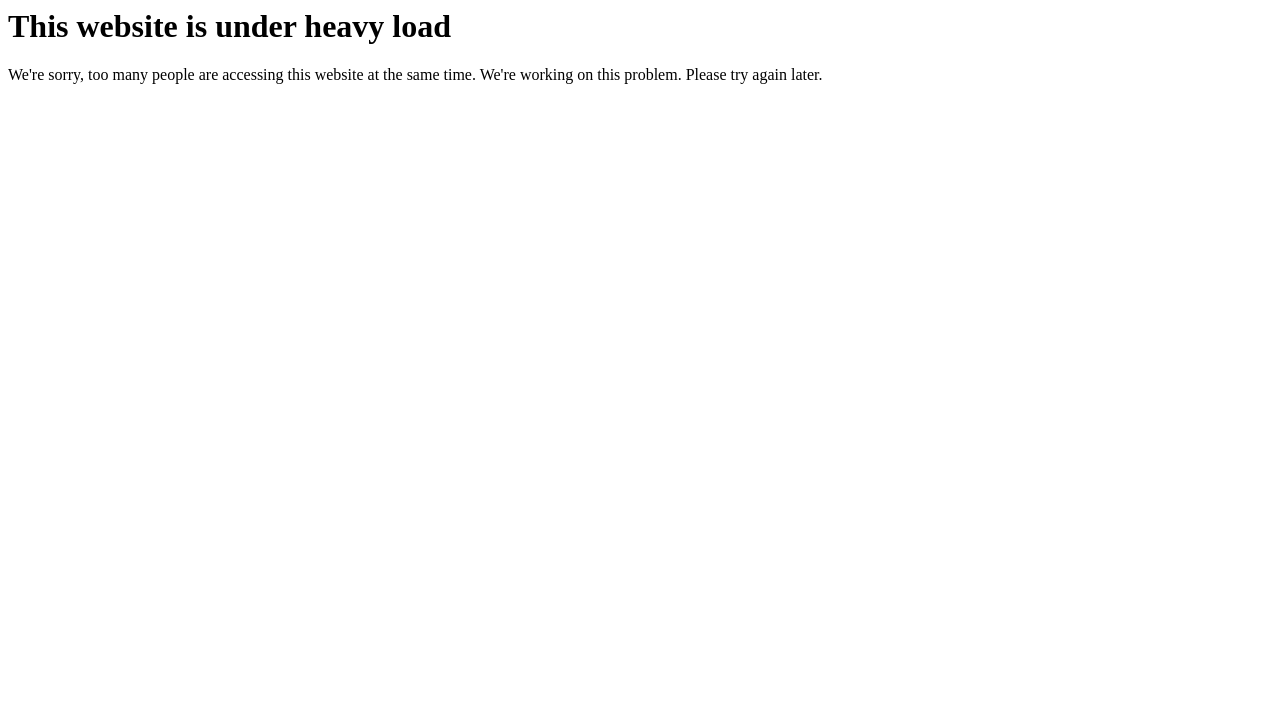Can you find and provide the main heading text of this webpage?

This website is under heavy load